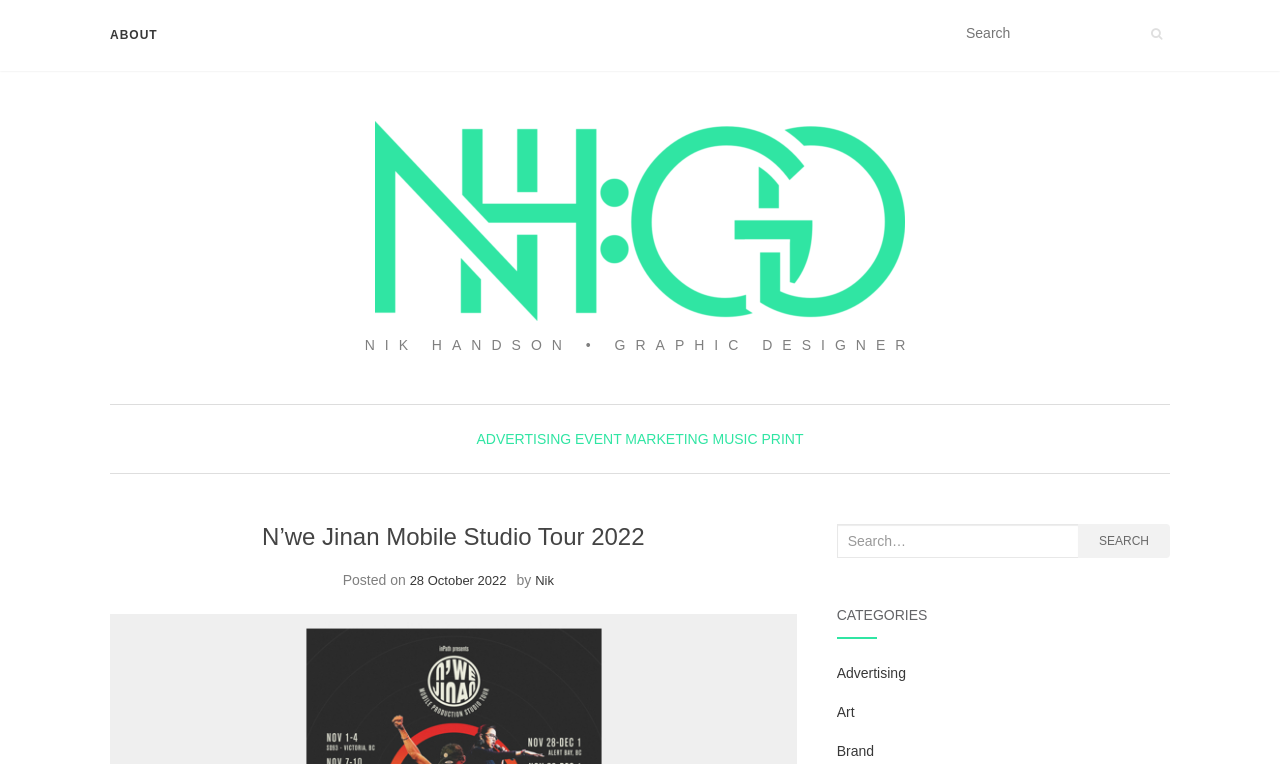Locate the bounding box of the UI element described in the following text: "Print".

[0.595, 0.564, 0.628, 0.585]